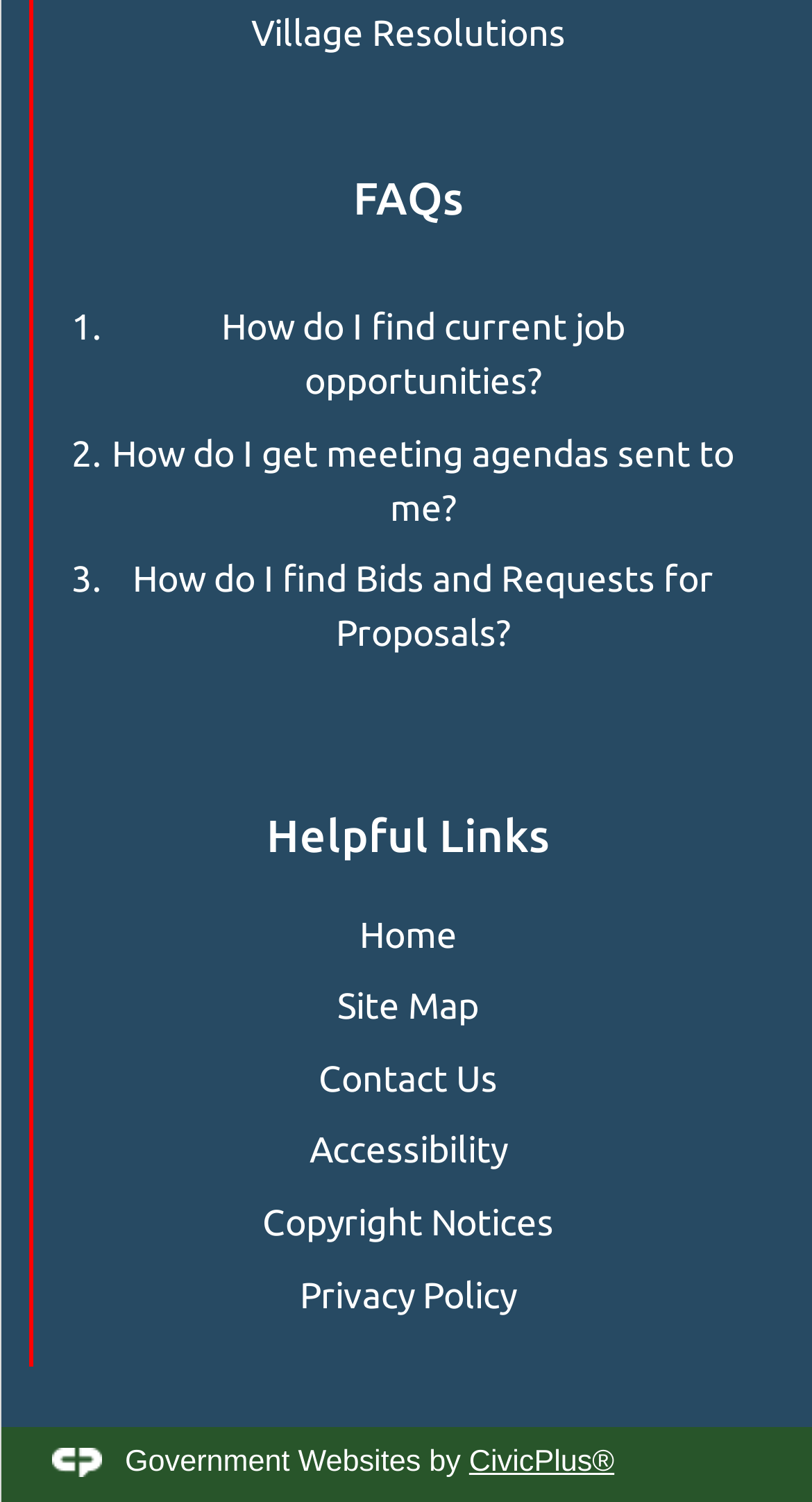Use a single word or phrase to answer the following:
What is the last link in the 'FAQs' region?

How do I find Bids and Requests for Proposals?